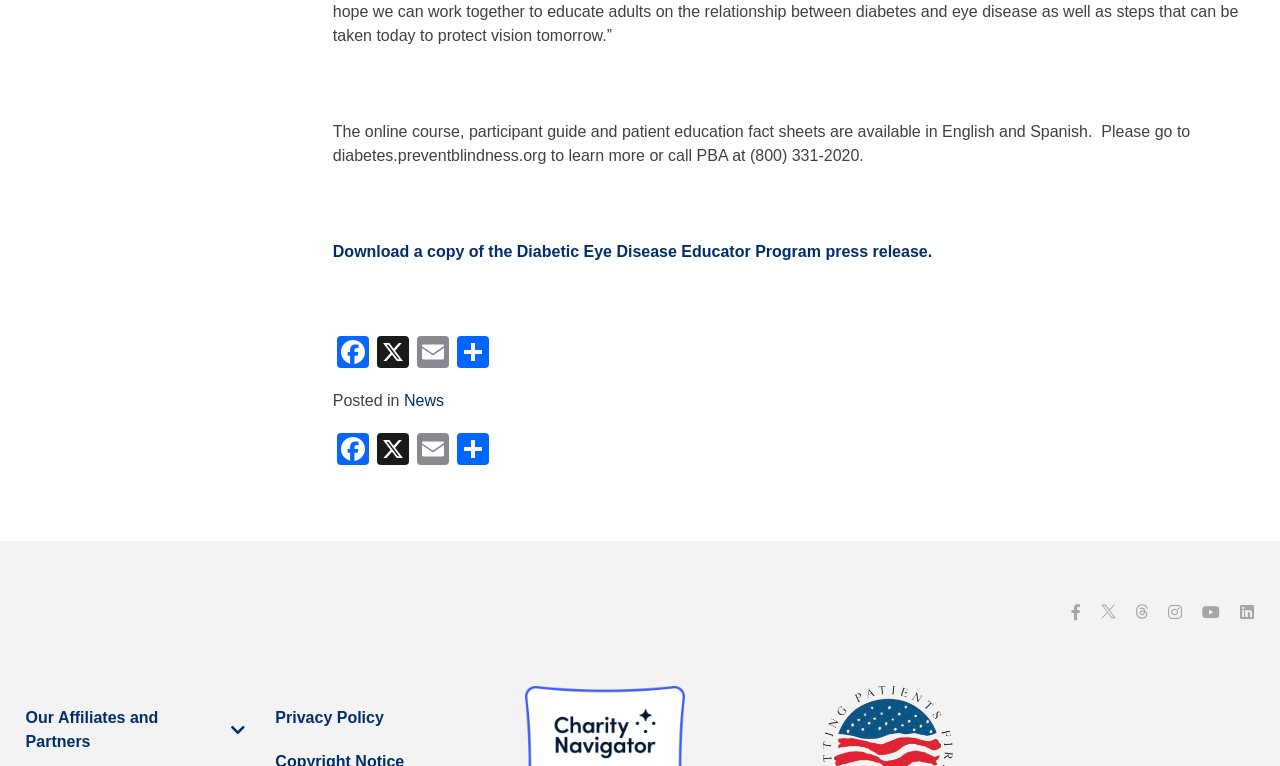Locate the bounding box coordinates of the element's region that should be clicked to carry out the following instruction: "Share the page". The coordinates need to be four float numbers between 0 and 1, i.e., [left, top, right, bottom].

[0.354, 0.439, 0.385, 0.487]